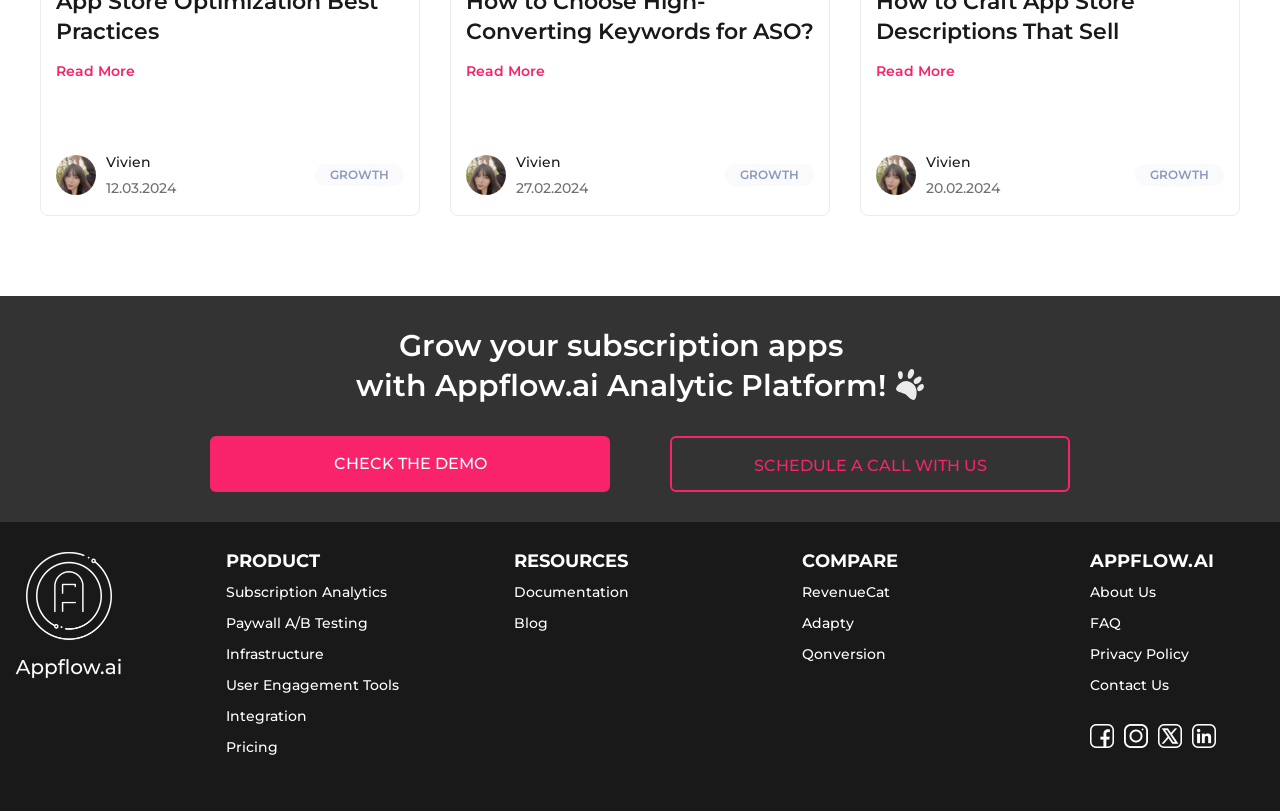What is the last item in the 'PRODUCT' section?
Please answer the question with as much detail and depth as you can.

By examining the webpage, I can see that the 'PRODUCT' section has several items, and the last item in the list is 'Pricing', which is a link.